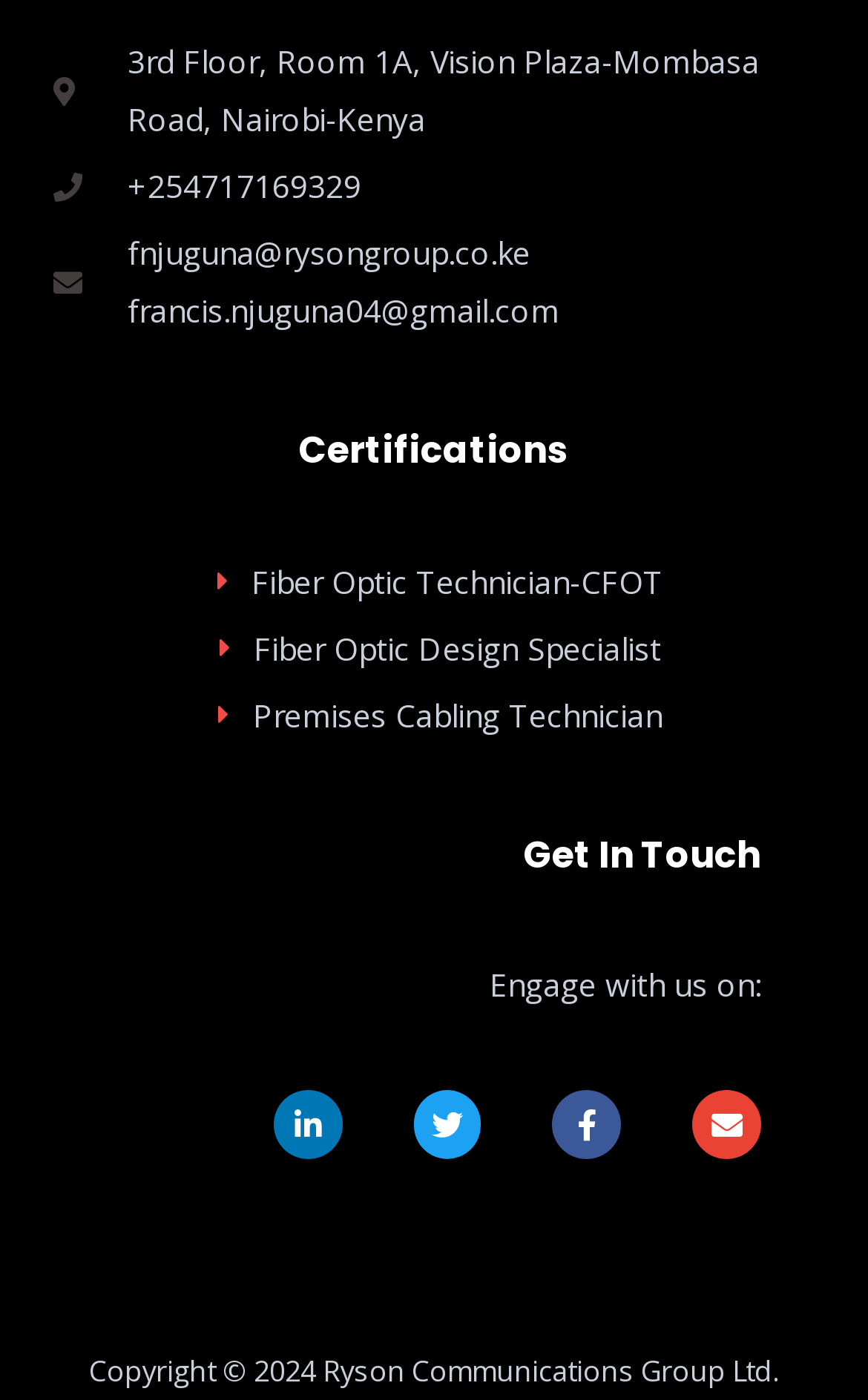What is the address of Ryson Communications Group Ltd?
Use the information from the image to give a detailed answer to the question.

I found the address by looking at the static text element at the top of the page, which contains the full address of the company.